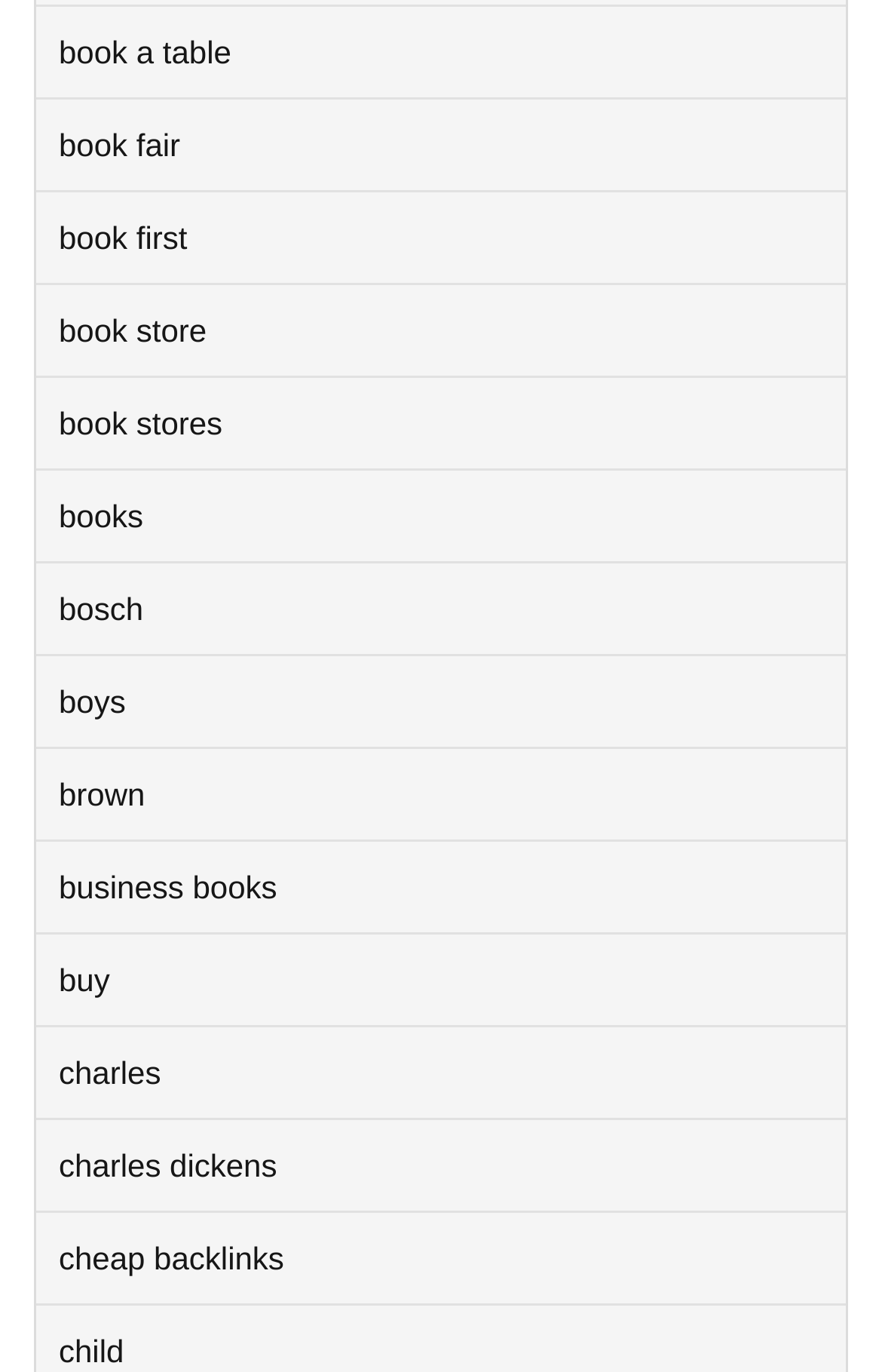How many links are there on the webpage?
Based on the screenshot, provide a one-word or short-phrase response.

15